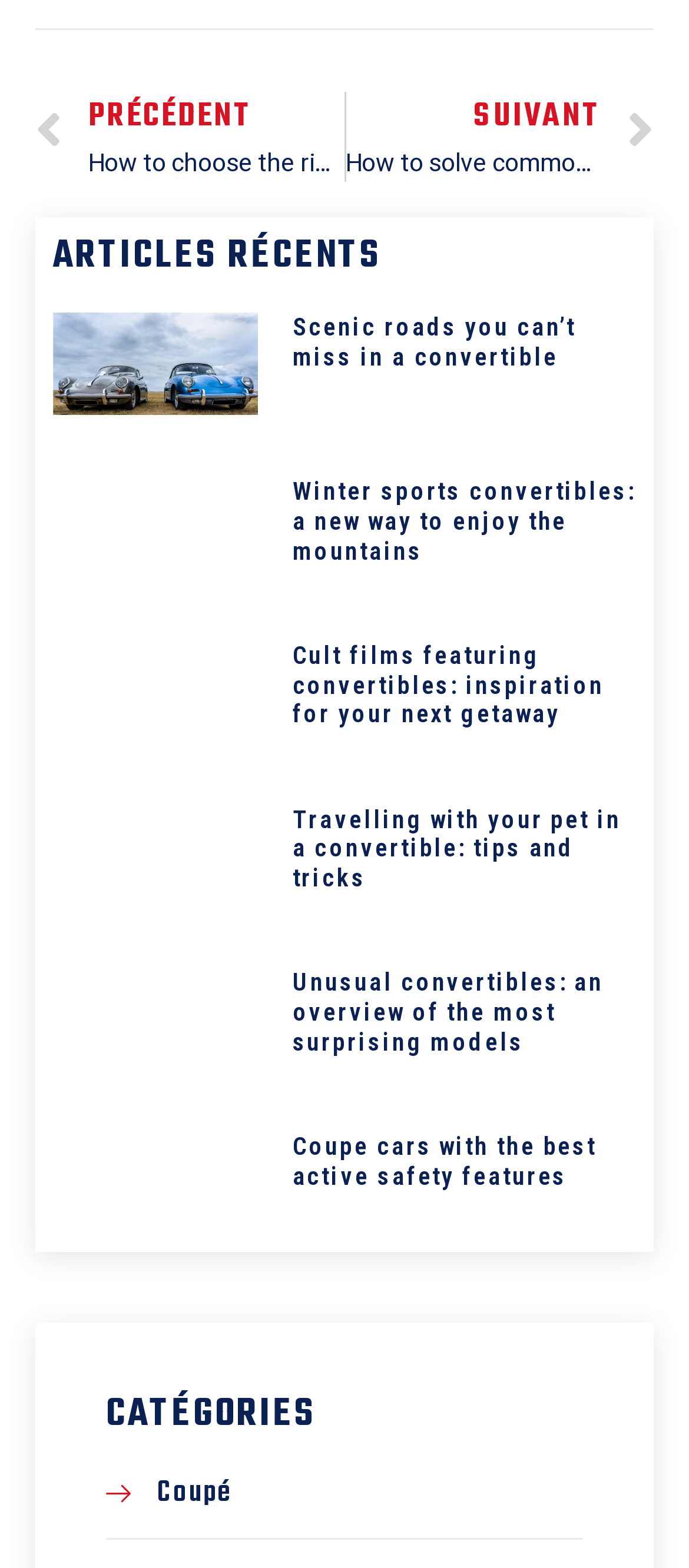Answer briefly with one word or phrase:
What is the purpose of the 'Prev' and 'Next' links?

To navigate between pages